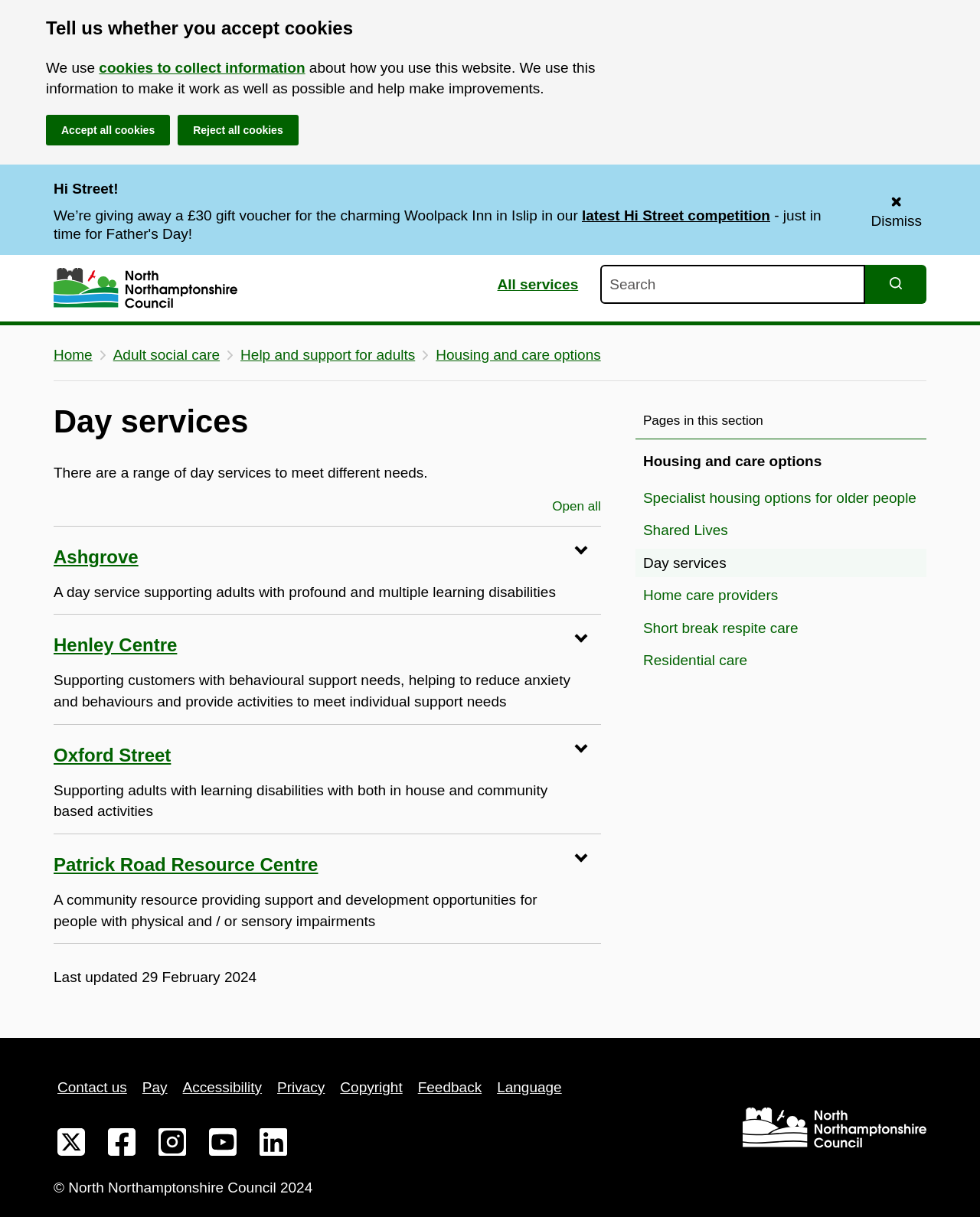Locate the bounding box coordinates of the element I should click to achieve the following instruction: "Go to Home page".

[0.055, 0.211, 0.242, 0.262]